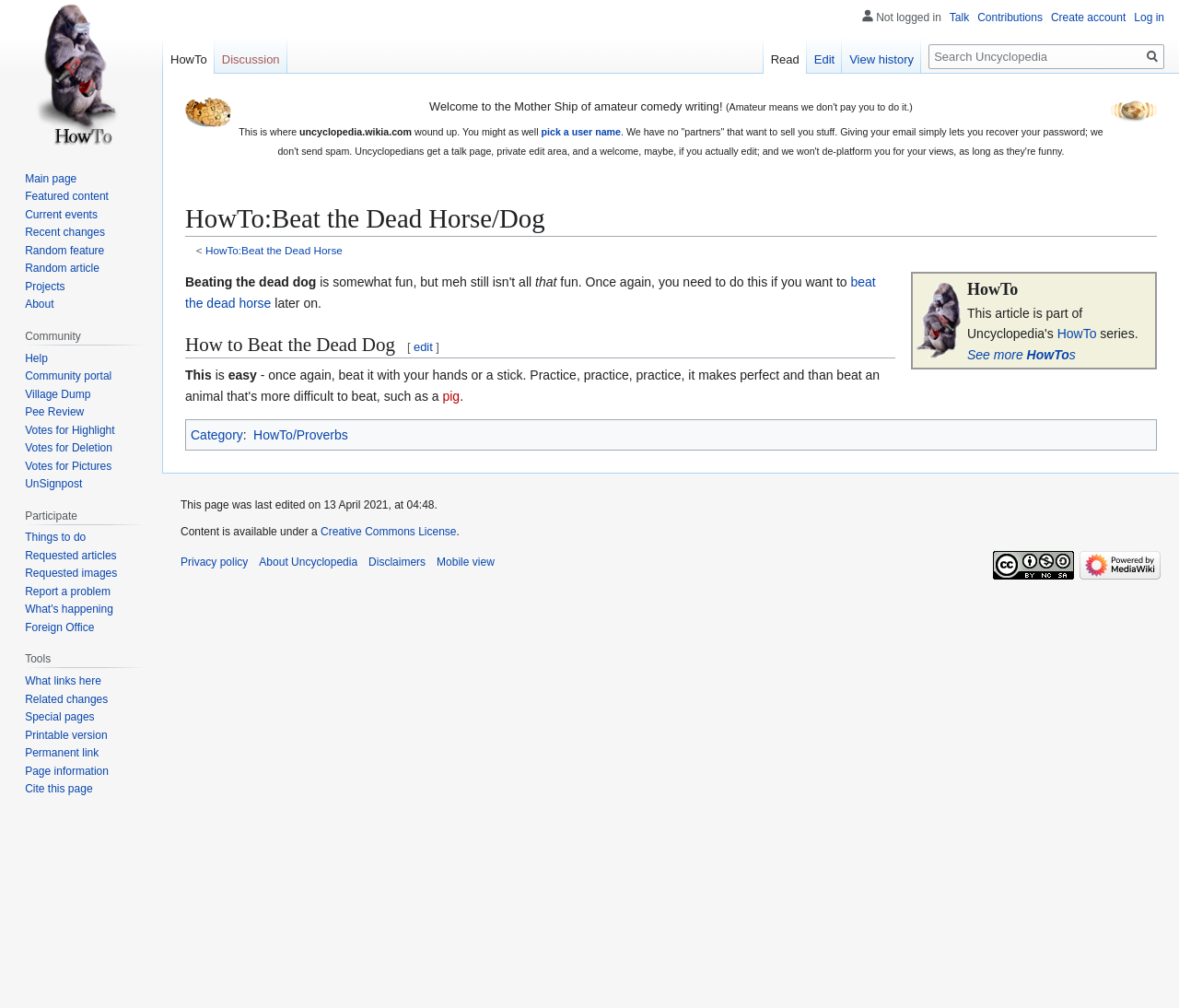Identify the bounding box coordinates of the region that needs to be clicked to carry out this instruction: "Click the 'RMHealey' link". Provide these coordinates as four float numbers ranging from 0 to 1, i.e., [left, top, right, bottom].

None